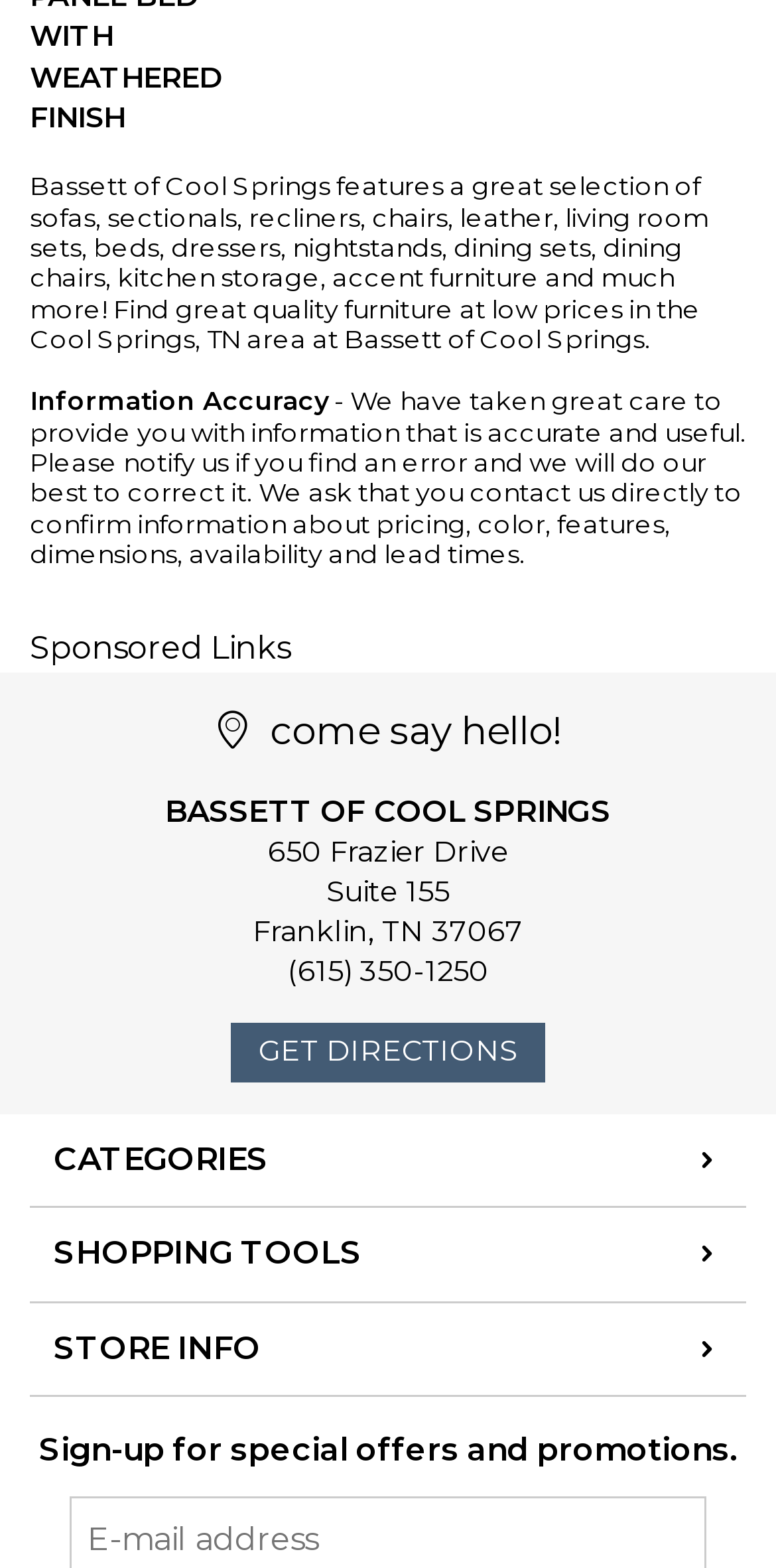Provide a brief response to the question below using a single word or phrase: 
What is the purpose of the 'Sign-up' section?

To receive special offers and promotions